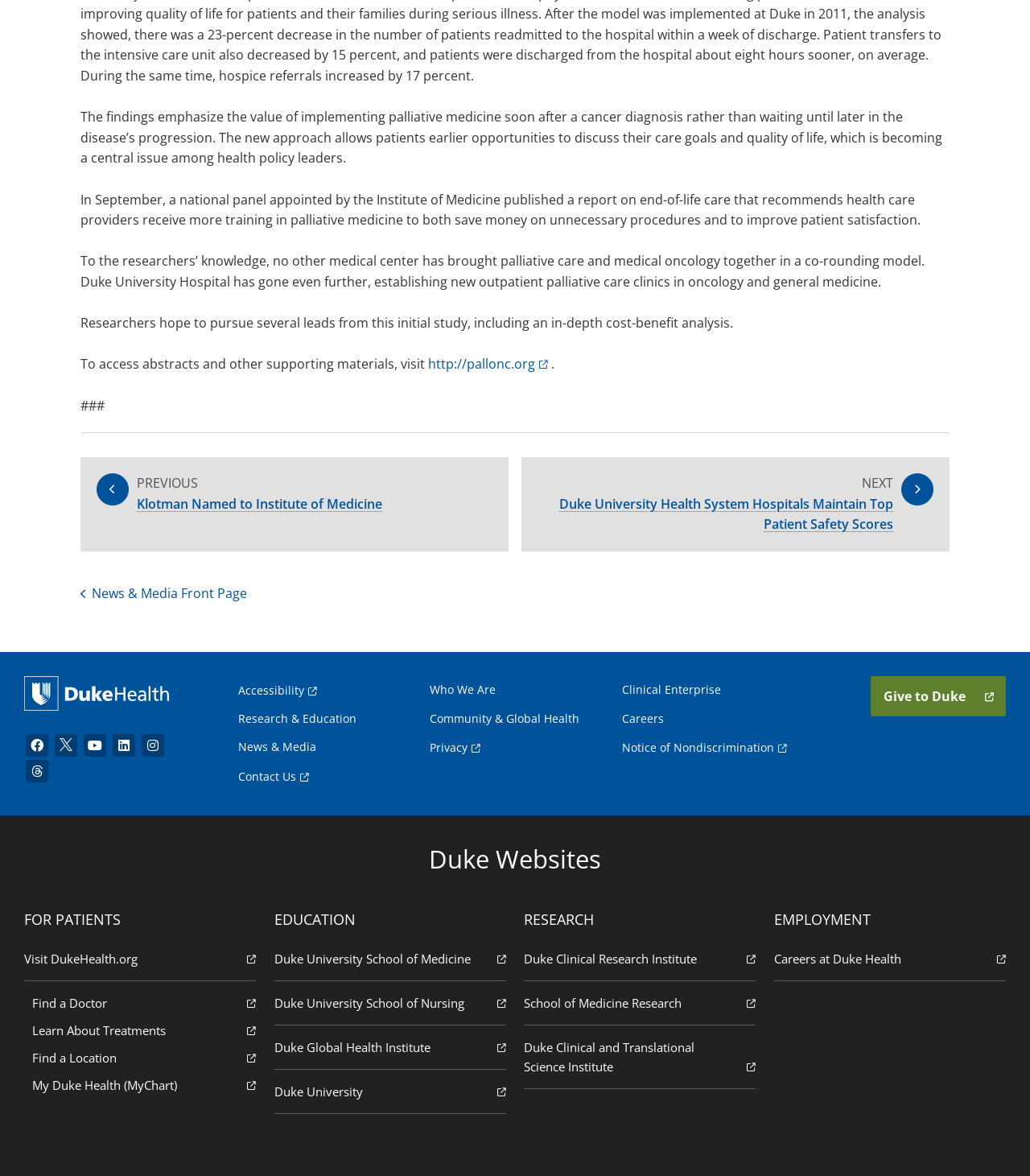Respond to the following query with just one word or a short phrase: 
What is the purpose of the 'For Patients' section?

Provide patient resources